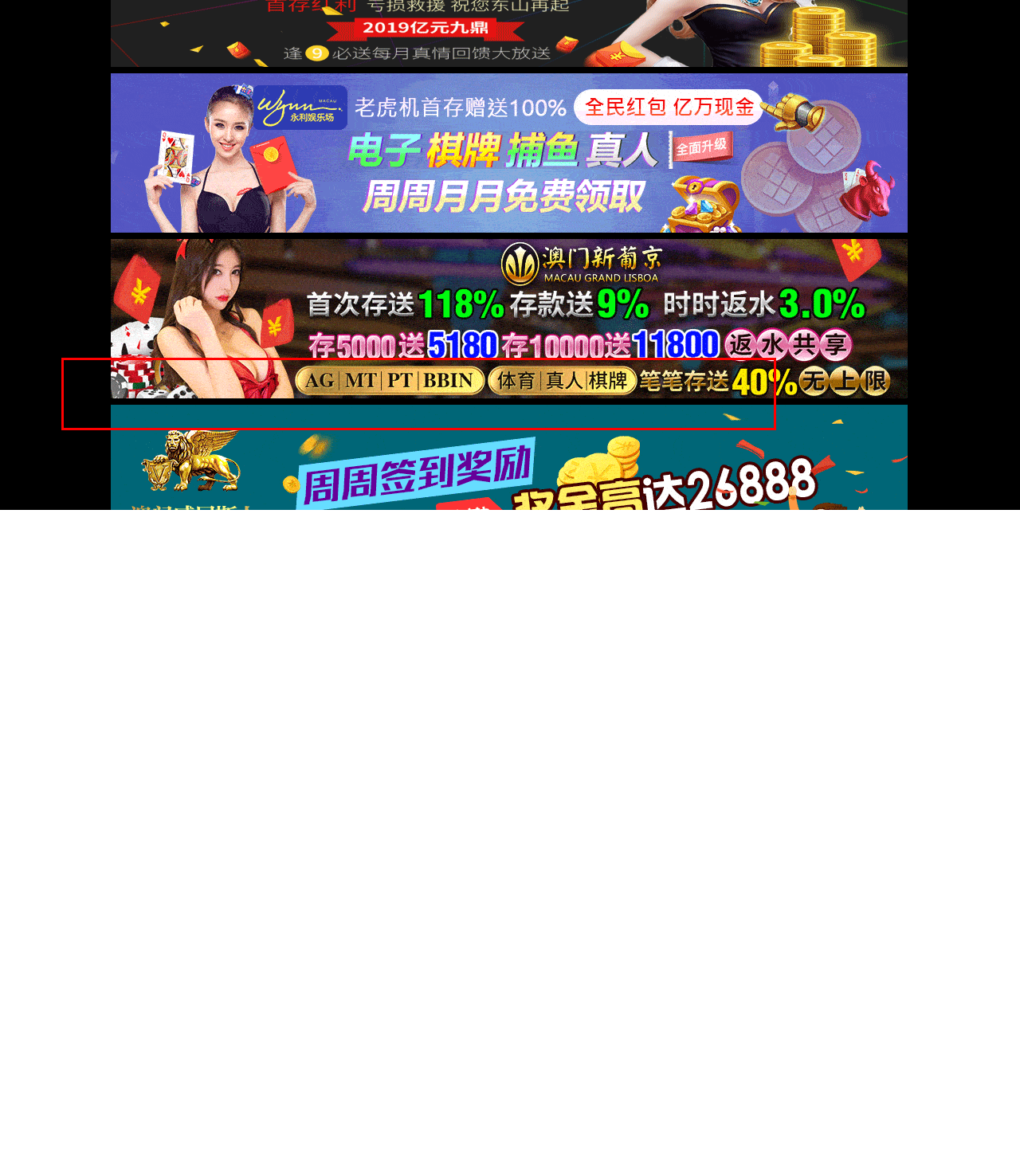Observe the screenshot of the webpage, locate the red bounding box, and extract the text content within it.

Prevent over-discharge of the battery. When the battery discharge reaches the rated capacity or the voltage of the 12V single battery has dropped to 10.8V, the discharge should be stopped immediately. (Note: The power supply system must be equipped with low voltage protection for the battery, the protection voltage is 23V, which can extend the service life of the battery).